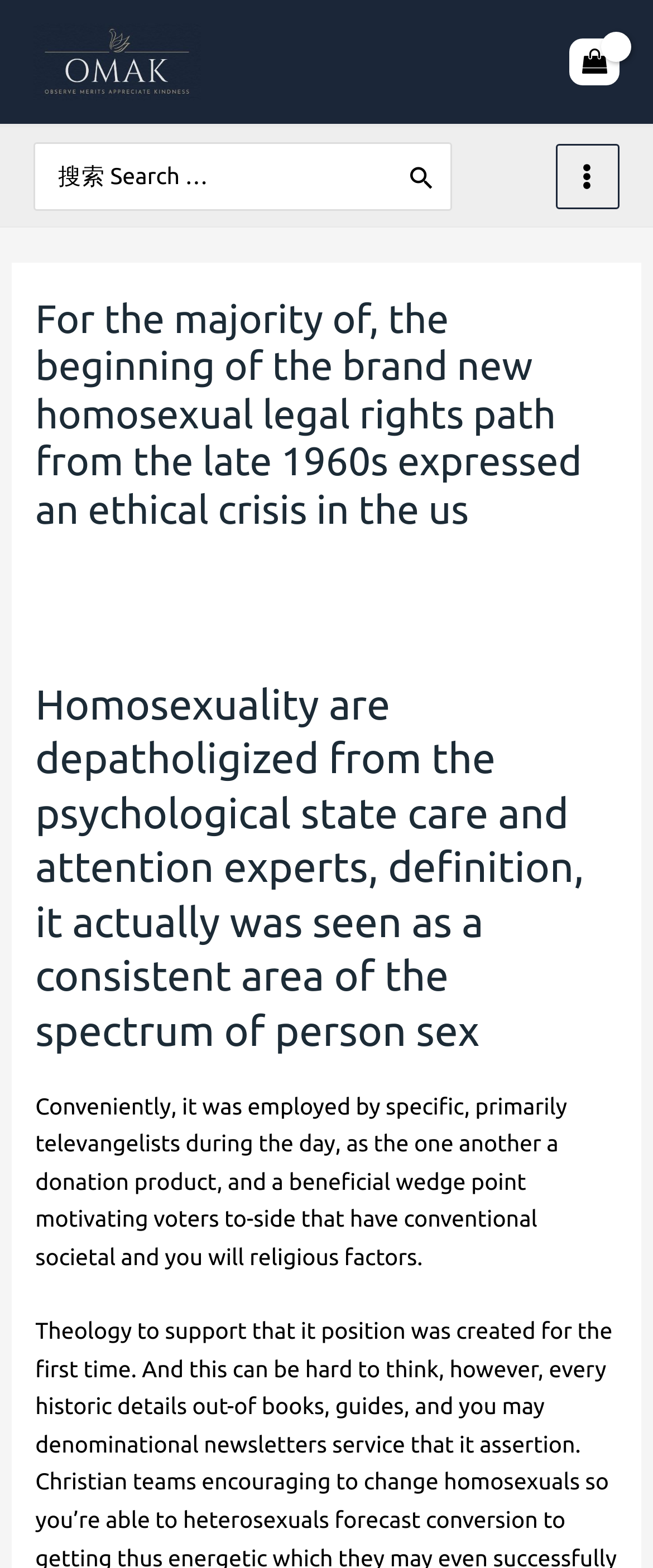Provide the bounding box coordinates of the UI element this sentence describes: "alt="OMAK"".

[0.051, 0.029, 0.308, 0.046]